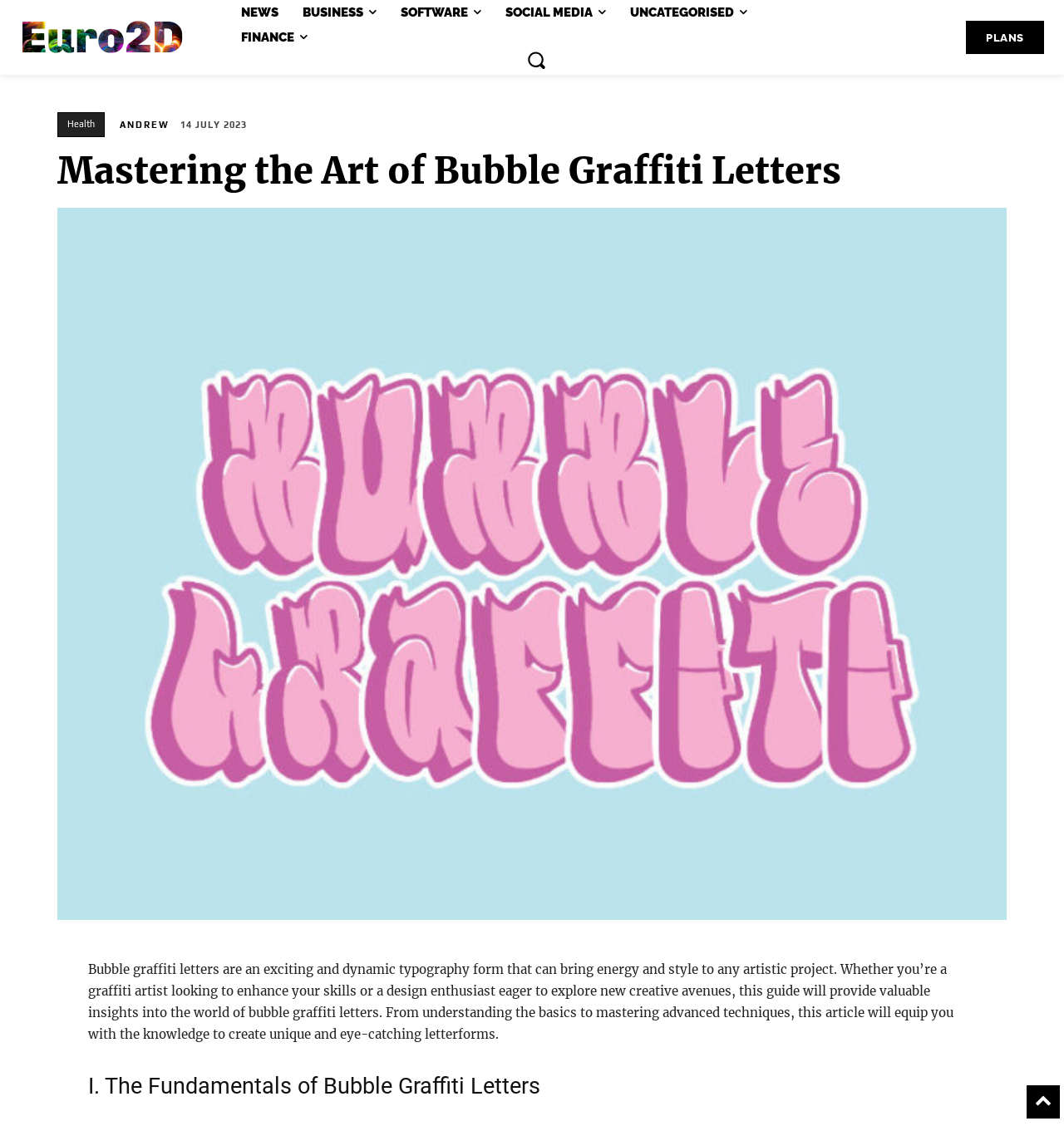What is the position of the search button?
Make sure to answer the question with a detailed and comprehensive explanation.

By analyzing the bounding box coordinates of the search button, I found that it is located in the top-right corner of the webpage, with coordinates [0.495, 0.044, 0.513, 0.062].